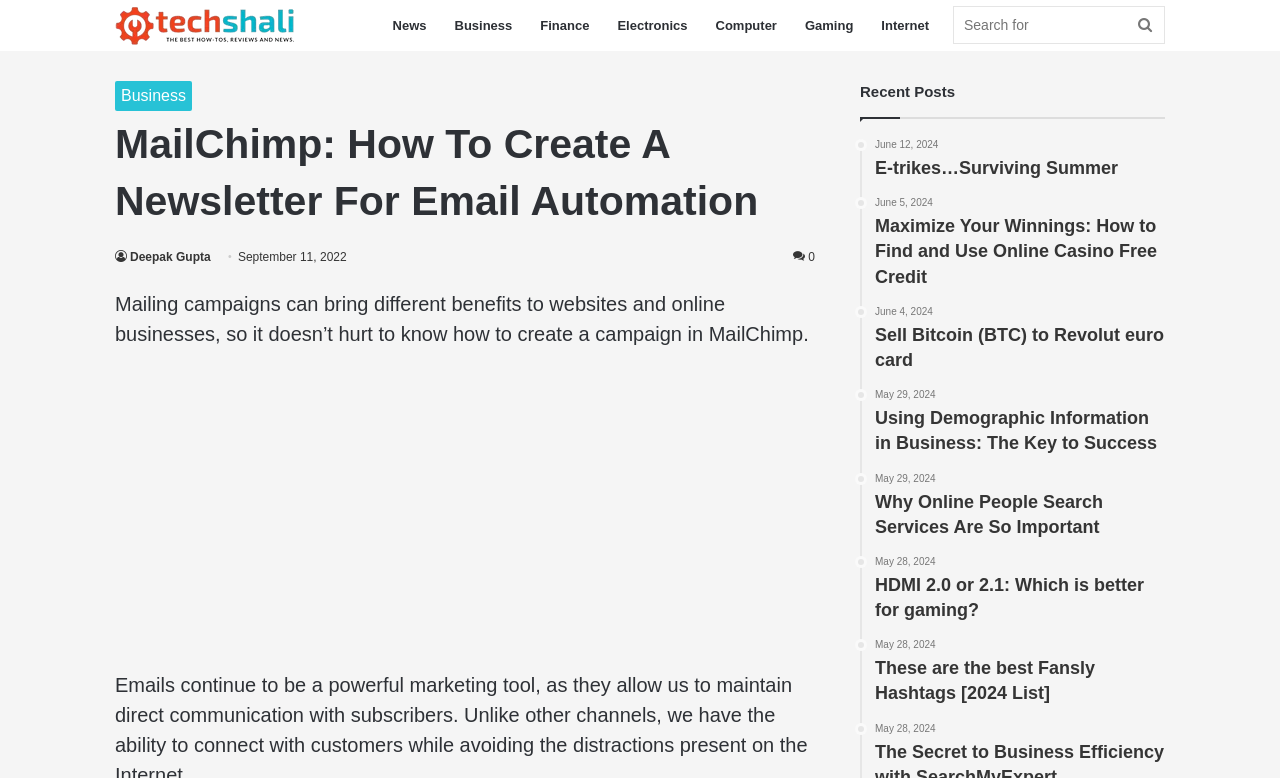What is the date of the article?
Can you provide an in-depth and detailed response to the question?

The date of the article is mentioned below the main heading, and it is 'September 11, 2022', which is a static text element.